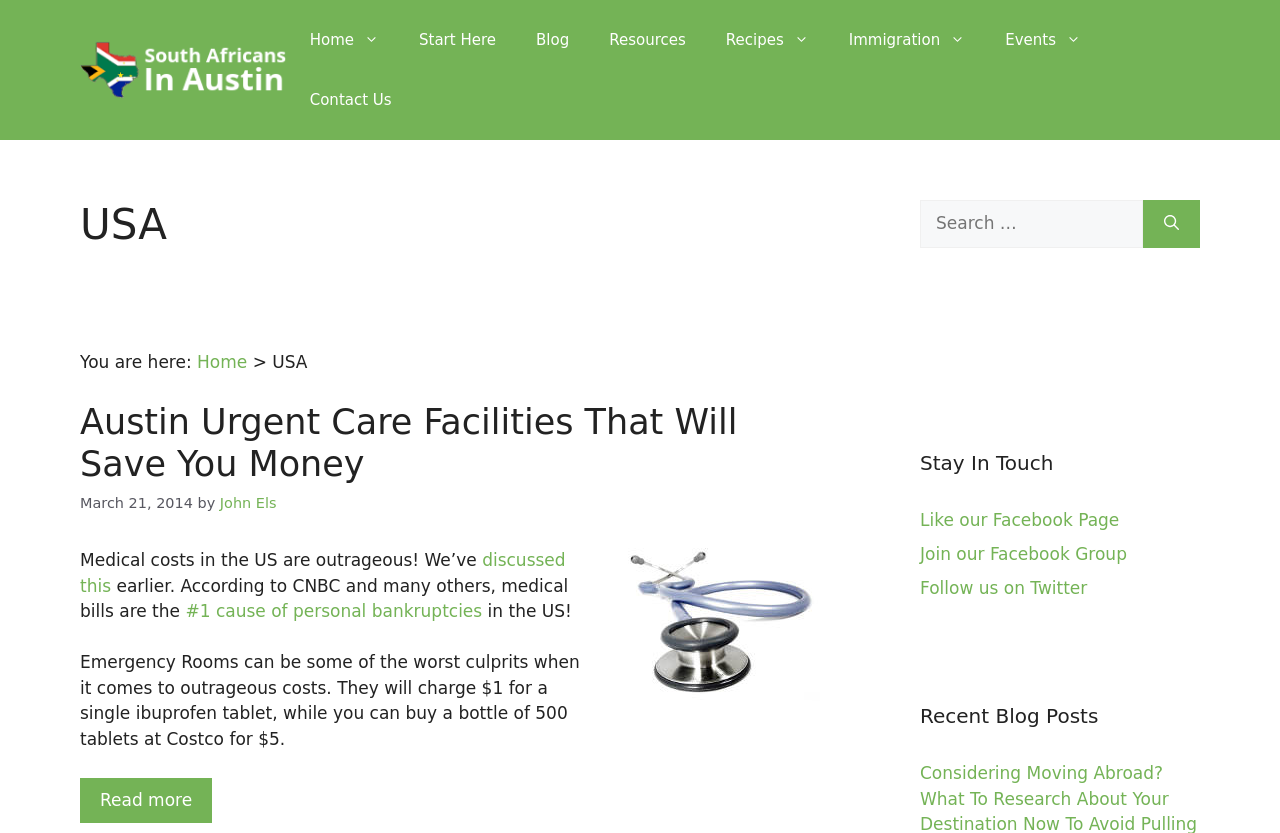What is the purpose of the search box?
Can you give a detailed and elaborate answer to the question?

The search box is located in the complementary section on the right side of the webpage, and its purpose can be inferred from the label 'Search for:' and the presence of a search button next to it.